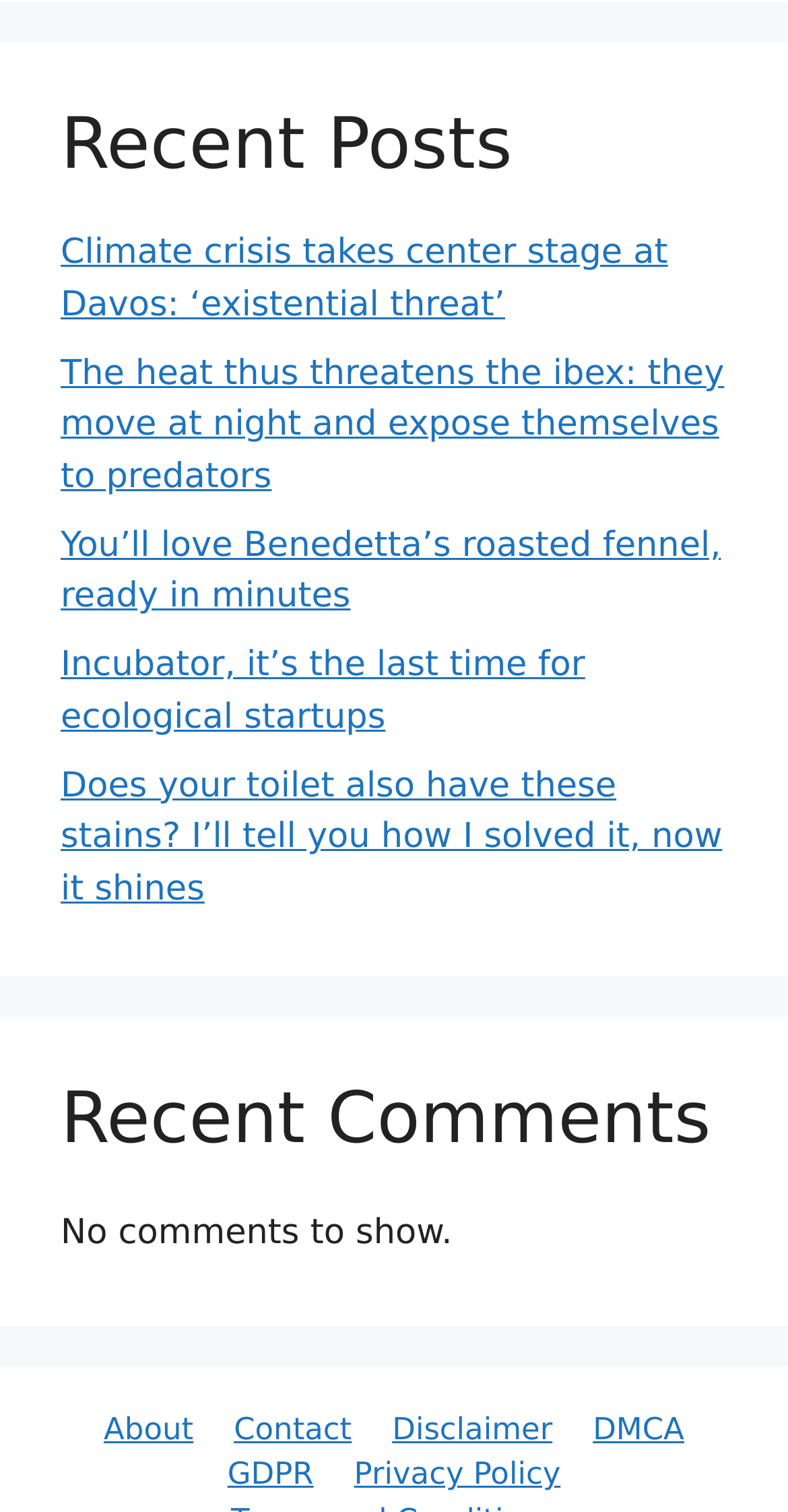Please find the bounding box for the following UI element description. Provide the coordinates in (top-left x, top-left y, bottom-right x, bottom-right y) format, with values between 0 and 1: Privacy Policy

[0.449, 0.963, 0.711, 0.987]